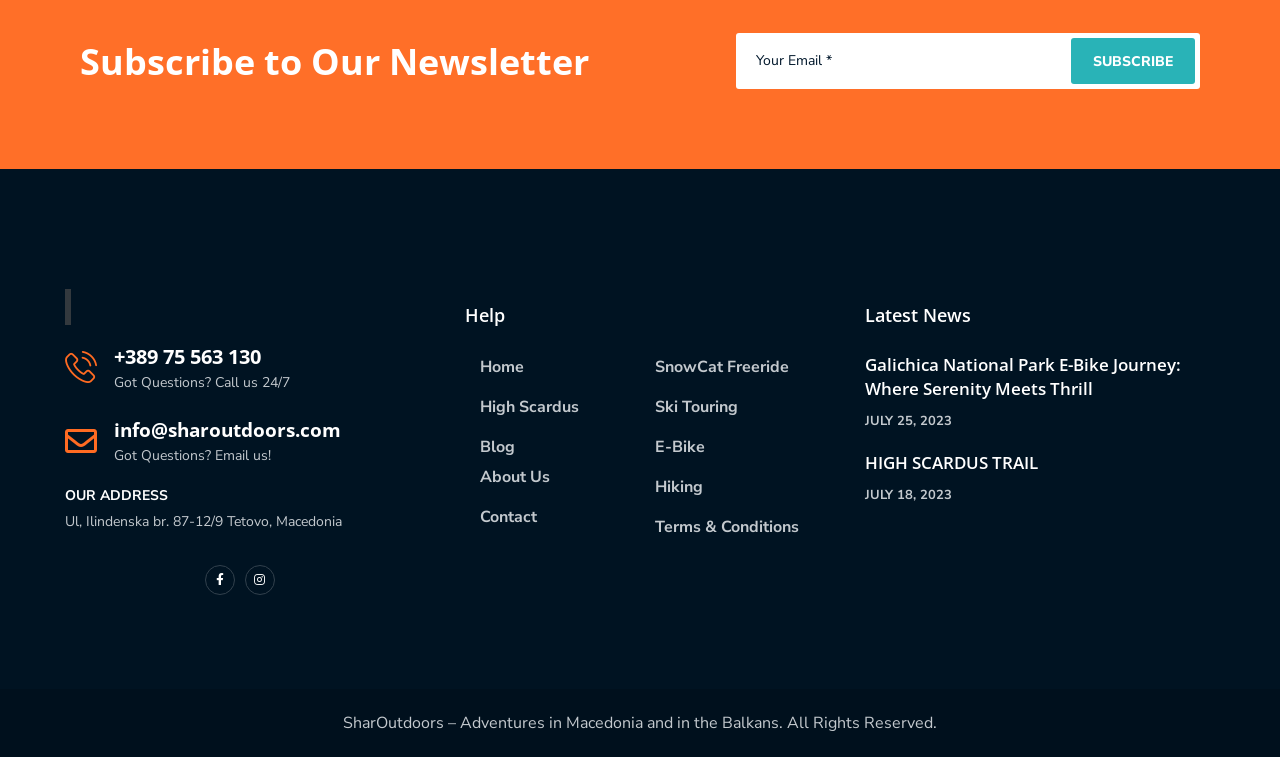From the screenshot, find the bounding box of the UI element matching this description: "parent_node: +389 75 563 130". Supply the bounding box coordinates in the form [left, top, right, bottom], each a float between 0 and 1.

[0.051, 0.452, 0.324, 0.523]